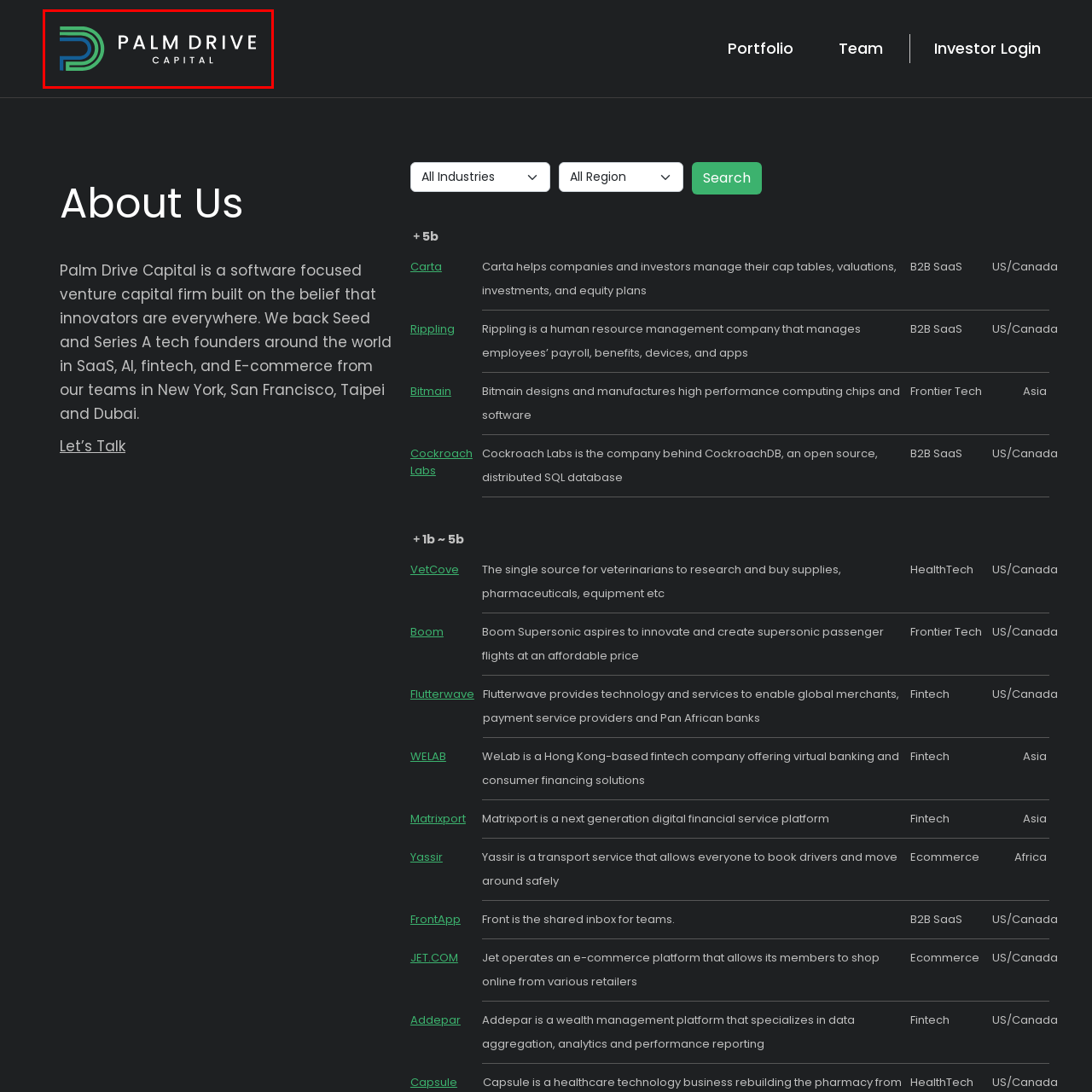Offer a detailed explanation of the image encased within the red boundary.

The image features the logo of Palm Drive Capital, a venture capital firm specializing in technology investments. The design prominently displays the firm's name in a clean, modern font, with "PALM DRIVE" positioned above "CAPITAL." The logo incorporates a stylized "D" in green and blue, symbolizing innovation and growth, set against a dark background that enhances its visibility. This logo represents Palm Drive Capital's focus on supporting tech founders and startups, reflecting its commitment to funding transformative ideas in various sectors, including SaaS, AI, fintech, and e-commerce.